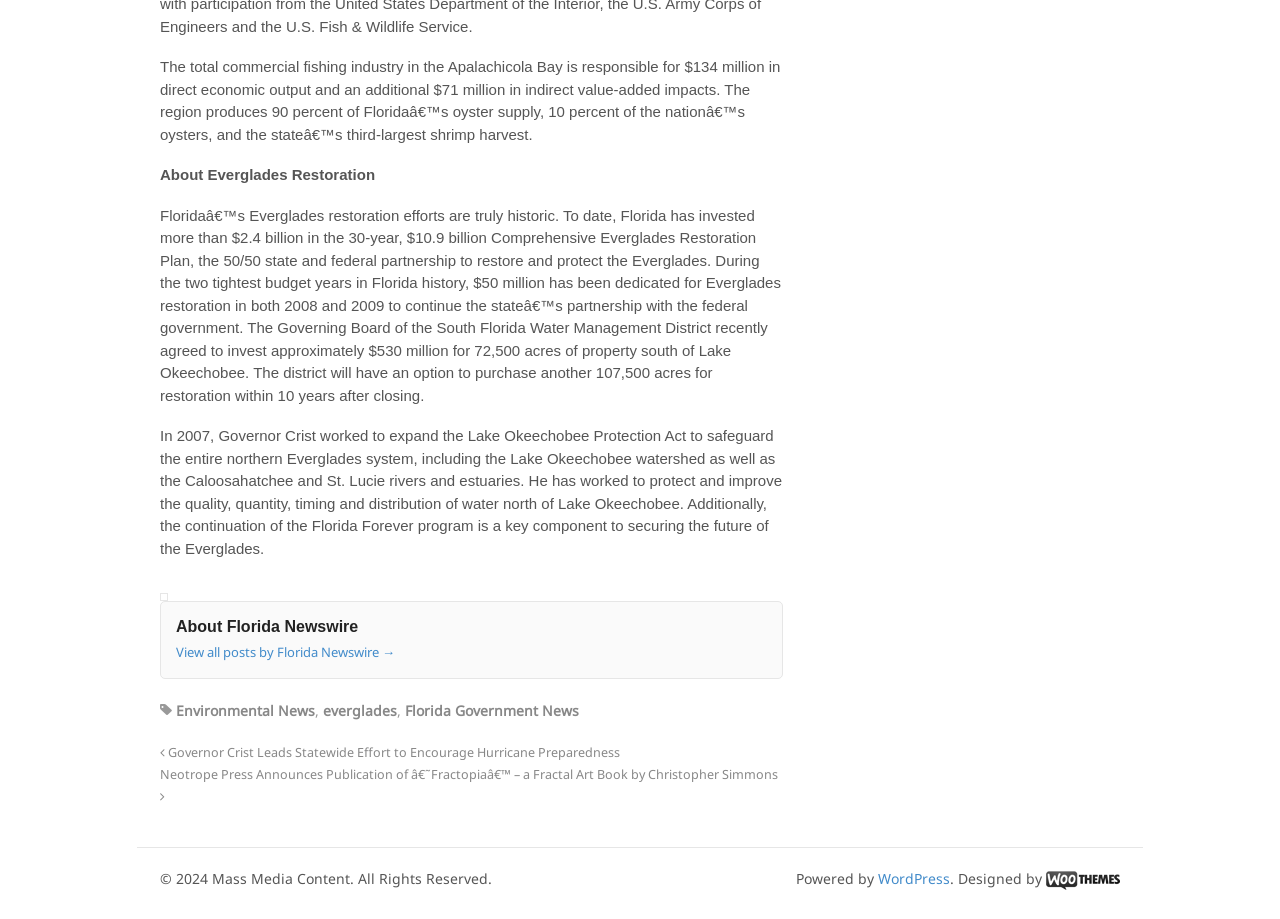What is the total direct economic output of the commercial fishing industry in Apalachicola Bay?
Kindly offer a comprehensive and detailed response to the question.

The answer can be found in the first StaticText element, which states that 'The total commercial fishing industry in the Apalachicola Bay is responsible for $134 million in direct economic output and an additional $71 million in indirect value-added impacts.'